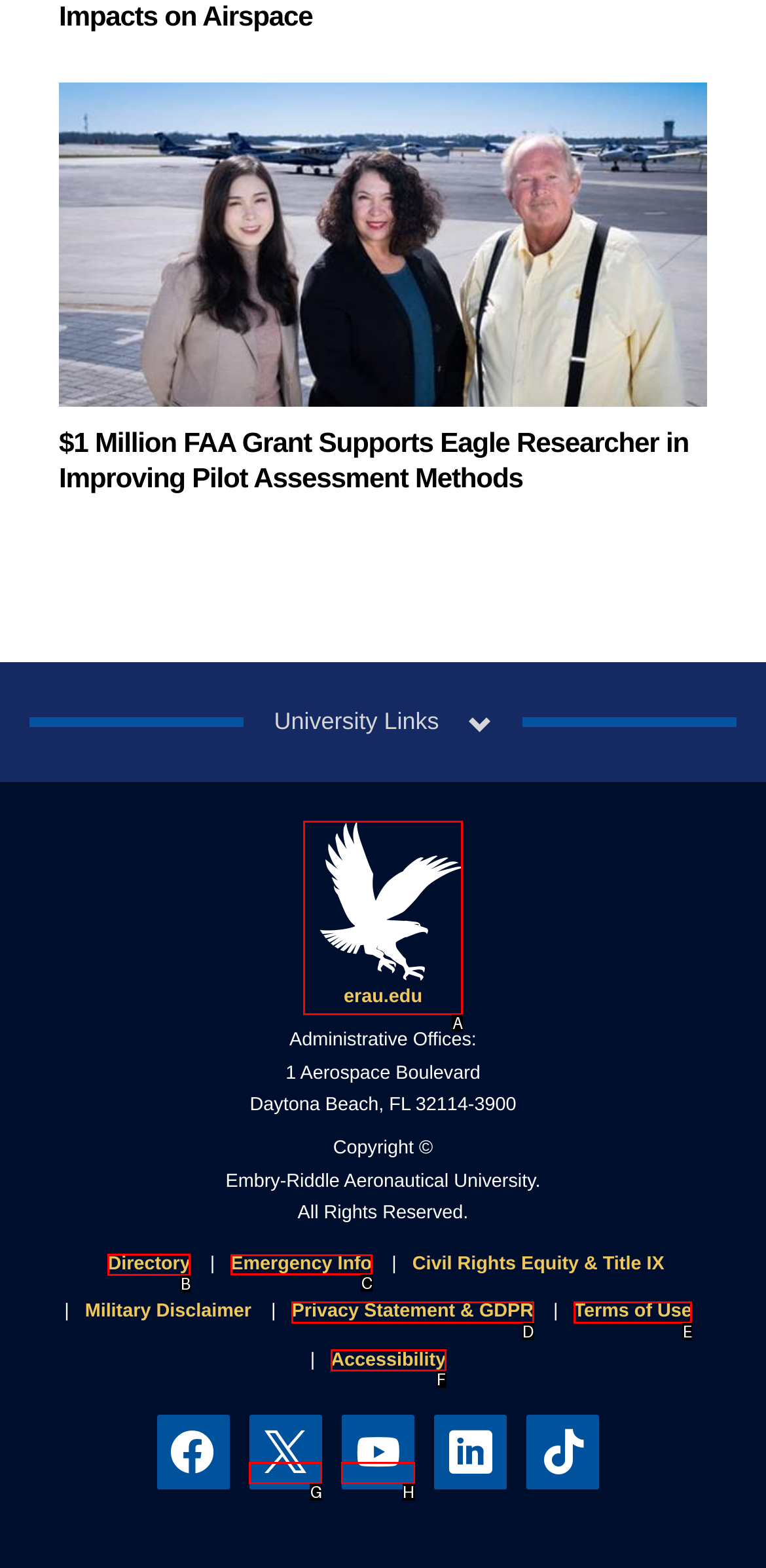Indicate the HTML element to be clicked to accomplish this task: Go to Emergency Info Respond using the letter of the correct option.

C